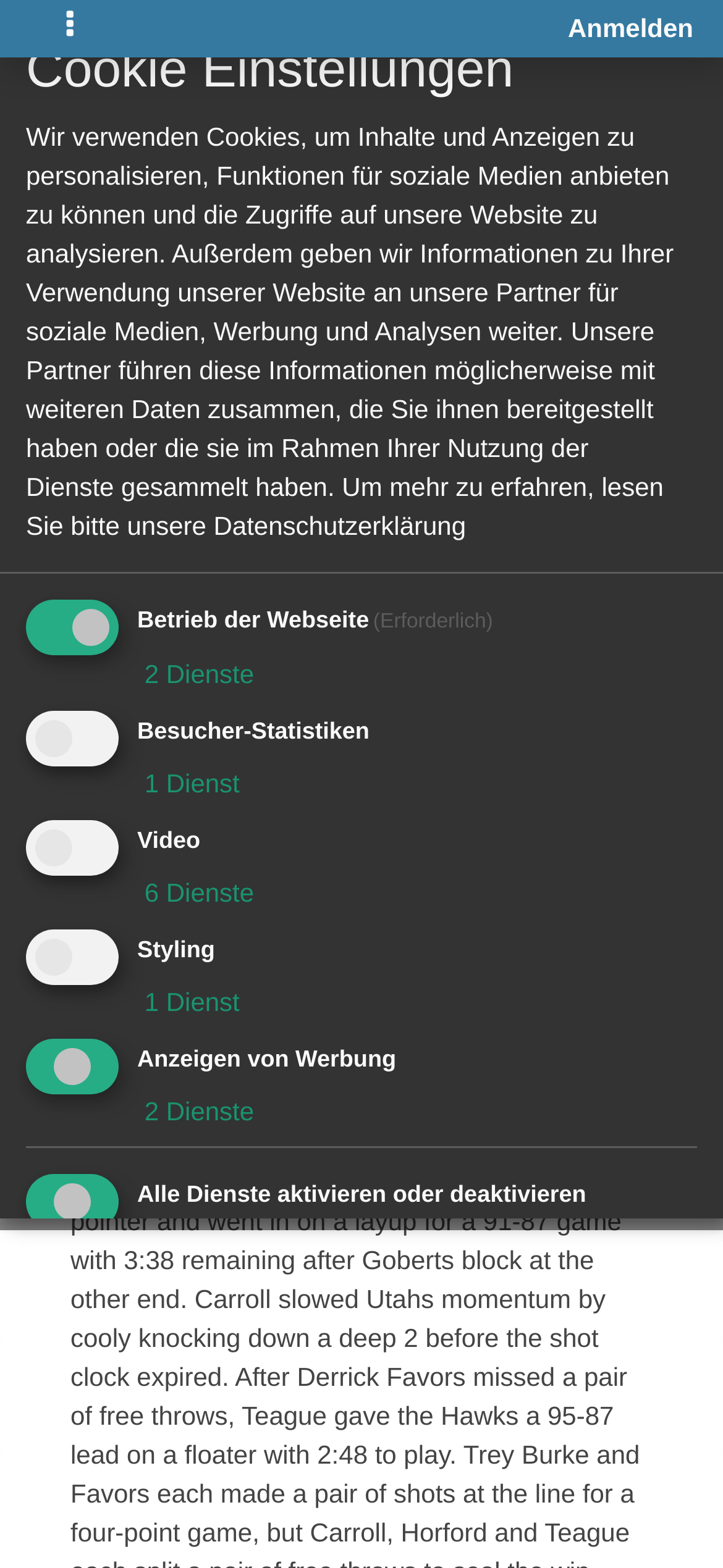Generate a thorough description of the webpage.

This webpage appears to be a forum or discussion board with various features and settings. At the top left, there is a button to toggle navigation, and next to it, a link to log in or register. On the top right, there is a breadcrumb navigation menu with links to different sections, including "Allgemeines" and "Homepage".

Below the navigation menu, there is a heading that reads "ary he supporte" and a link to "Antworten". To the right of the heading, there is a button with a dropdown menu and a link to "#1". Below this, there is a static text element displaying the date and time "16.07.2019 02:47".

On the left side of the page, there is an avatar image and a link to a user profile, "jokergreen0220". Below this, there is a heading with a brief news article or snippet, "Salt Lake City, UT (SportsNetwork. Air Max 90 Ireland .com) - Jeff Teague finished with a game-high 26 points and eight assists as the Atlanta Hawks held off".

The main content of the page is focused on cookie settings and privacy policies. There is a heading "Cookie Einstellungen" and a lengthy static text element explaining the use of cookies on the website. Below this, there are several checkboxes and labels for different purposes, such as "Betrieb der Webseite (Erforderlich)", "Besucher-Statistiken", "Video", "Styling", and "Anzeigen von Werbung". Each checkbox has a corresponding link to more information or settings.

At the bottom of the page, there are two buttons: "Auswahl Speichern" and "Allen zustimmen".